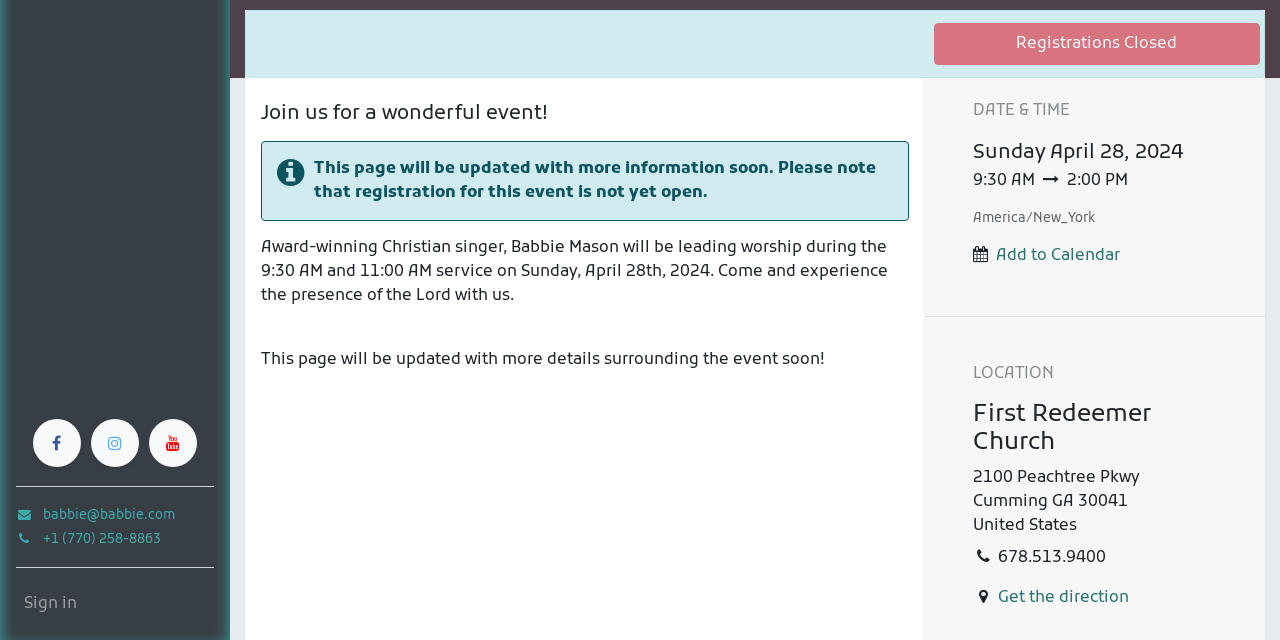Provide the bounding box coordinates of the UI element that matches the description: "aria-describedby="tooltip274019"".

[0.025, 0.654, 0.063, 0.729]